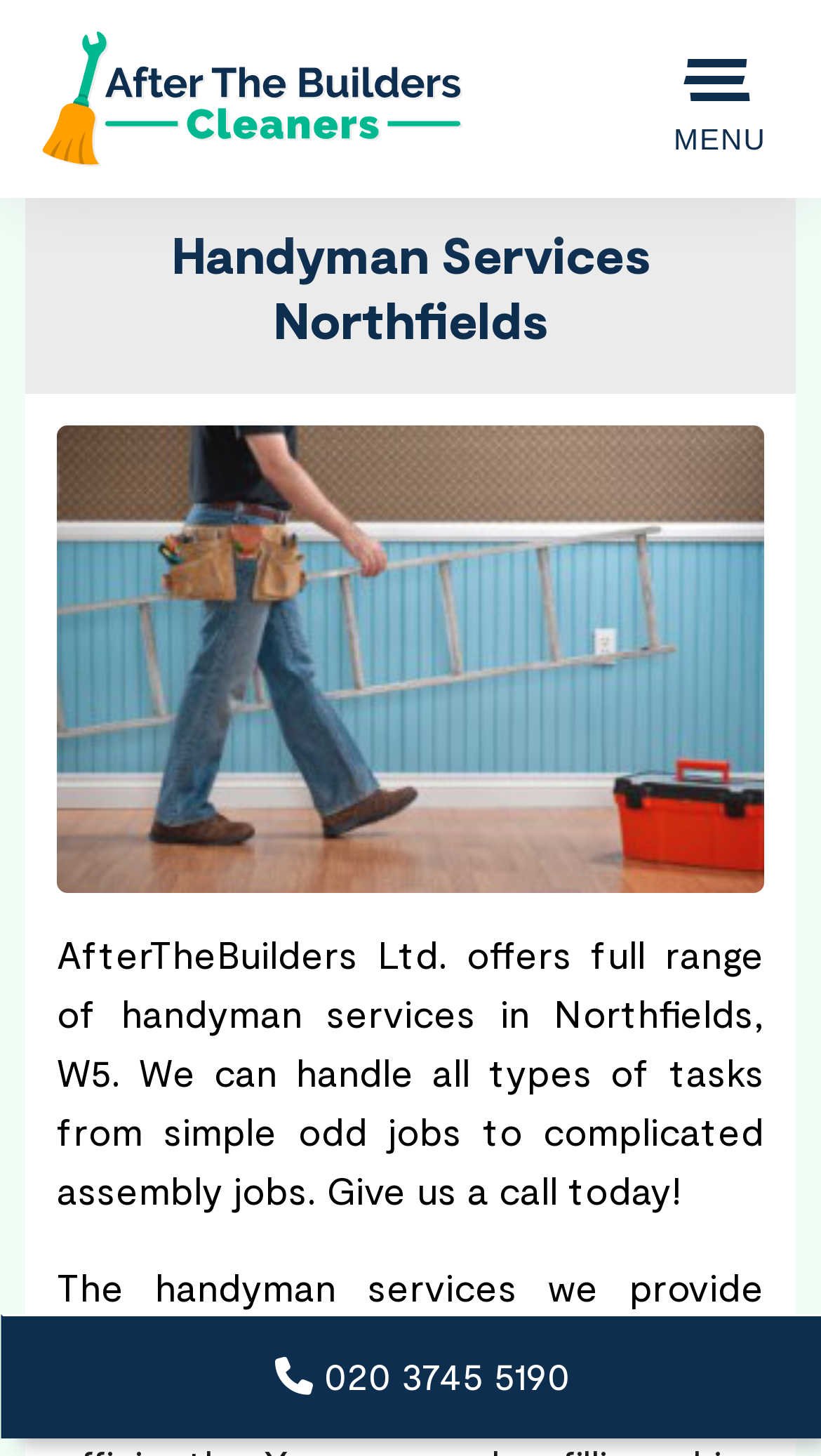Based on the image, provide a detailed and complete answer to the question: 
What is the purpose of the 'MENU' button?

The 'MENU' button is likely used to navigate the website, as it is a common convention in web design to have a menu button that reveals a list of links or options when clicked.